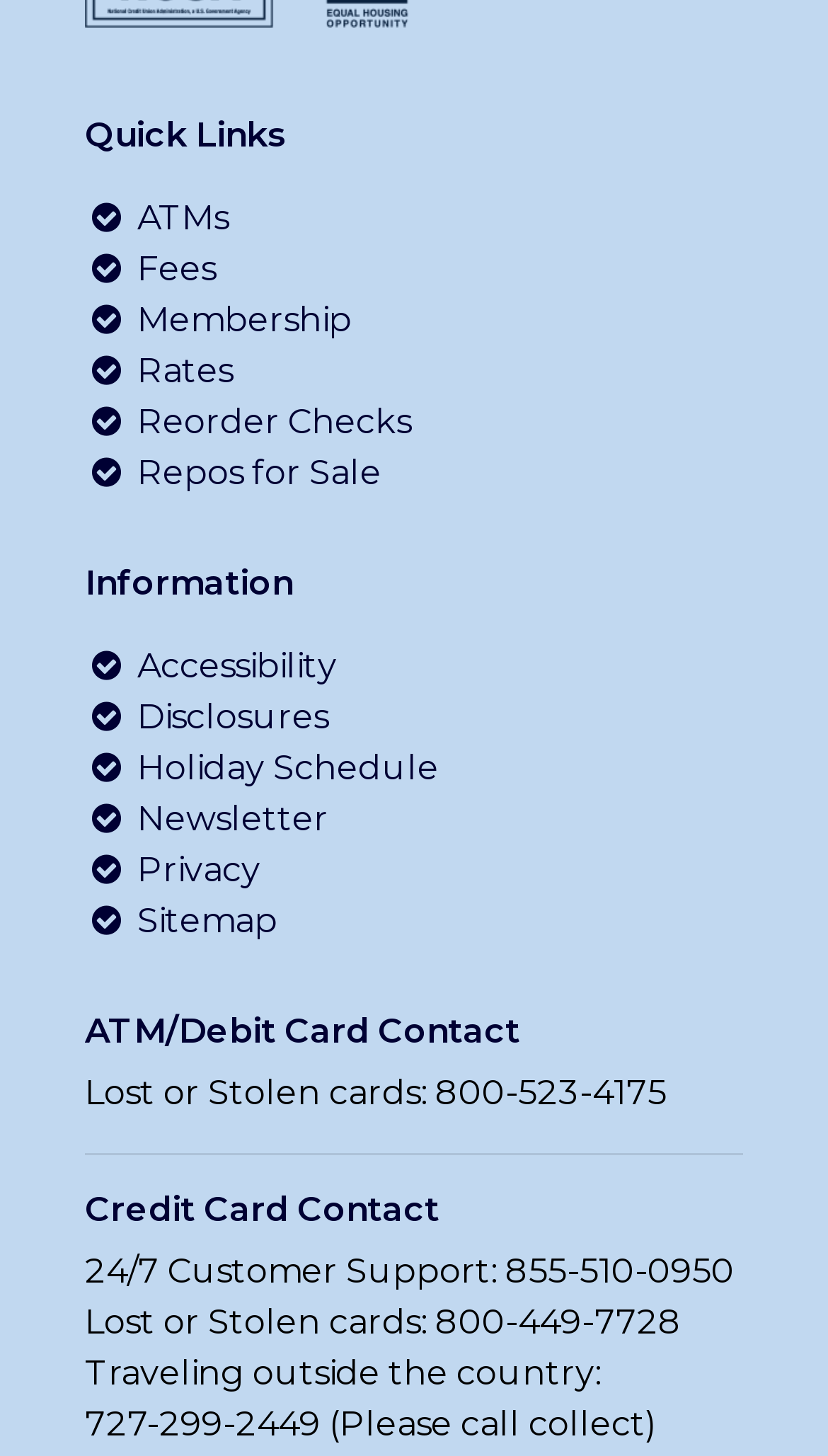Identify and provide the bounding box coordinates of the UI element described: "Holiday Schedule". The coordinates should be formatted as [left, top, right, bottom], with each number being a float between 0 and 1.

[0.103, 0.51, 0.53, 0.545]